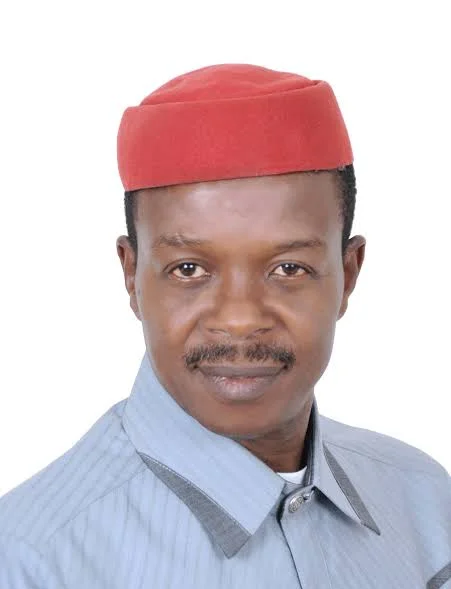Using the information from the screenshot, answer the following question thoroughly:
What happened to the police officer?

The police officer who served as the senator's orderly tragically lost his life during the attack on the senator's home in Umualumoke by unknown gunmen.